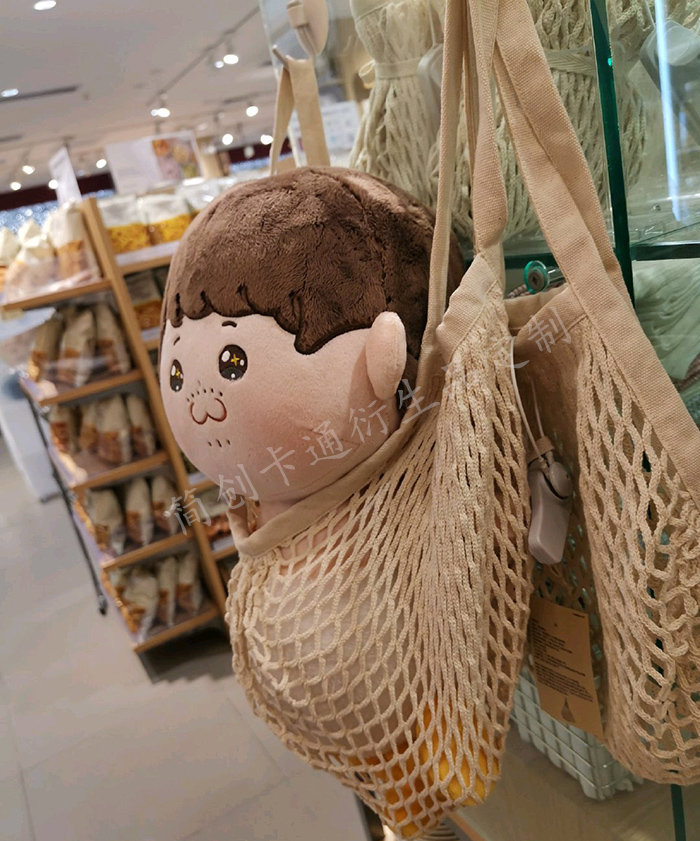Generate an elaborate caption that includes all aspects of the image.

The image features an adorable cotton doll styled to resemble a young boy with a cheerful expression, complete with big, expressive eyes and a charming smile. The doll is displayed in a soft, mesh-like bag, which adds a whimsical touch to its presentation. Surrounding the doll are shelves stocked with various items, likely other dolls or products, contributing to a cozy and inviting retail environment. This delightful cotton doll, part of a collection of custom cotton dolls, emphasizes the importance of rest and comfort, making it an appealing choice for those seeking a unique, health-inspired companion.